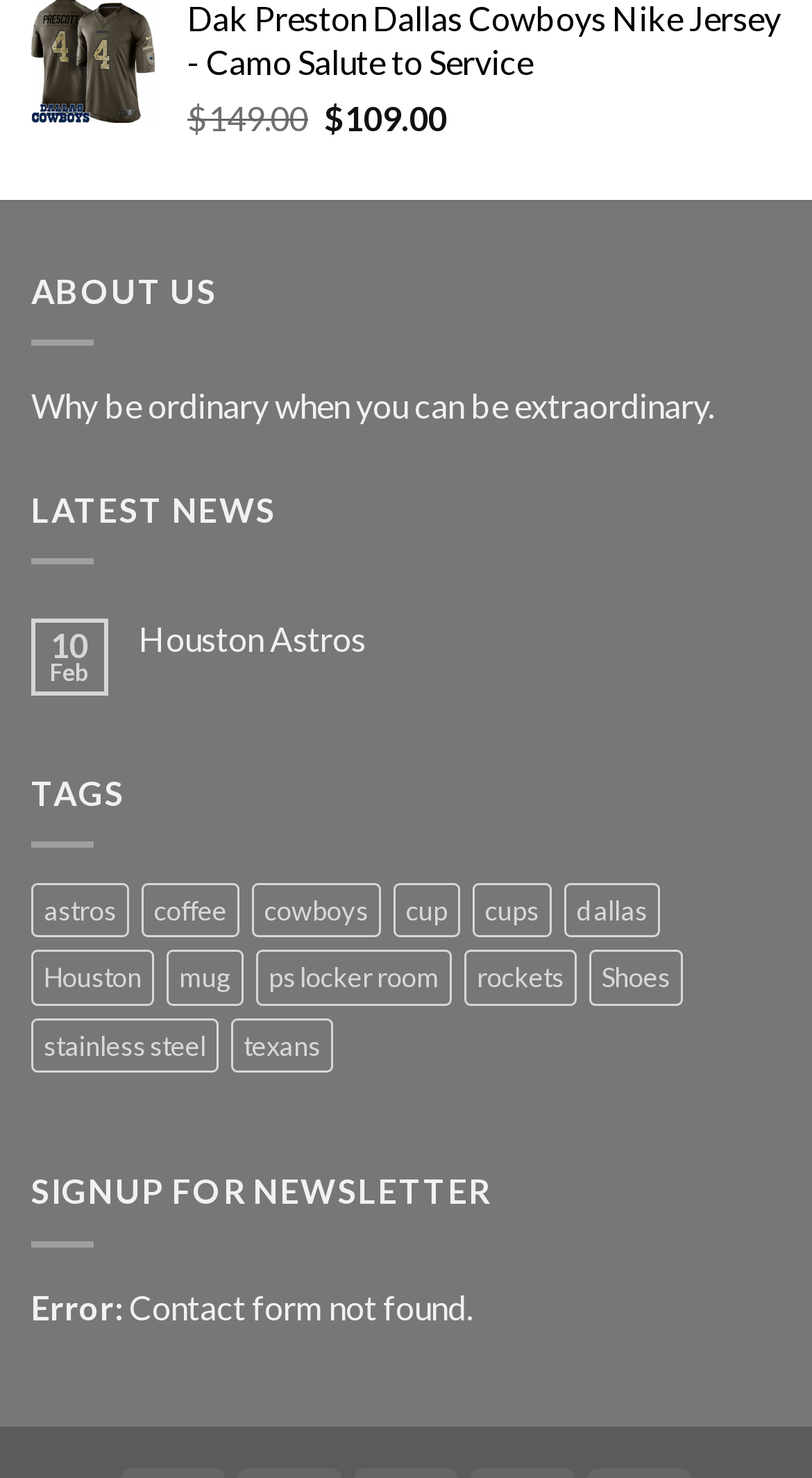Highlight the bounding box coordinates of the element that should be clicked to carry out the following instruction: "Click on the 'Houston Astros' link". The coordinates must be given as four float numbers ranging from 0 to 1, i.e., [left, top, right, bottom].

[0.171, 0.419, 0.962, 0.446]